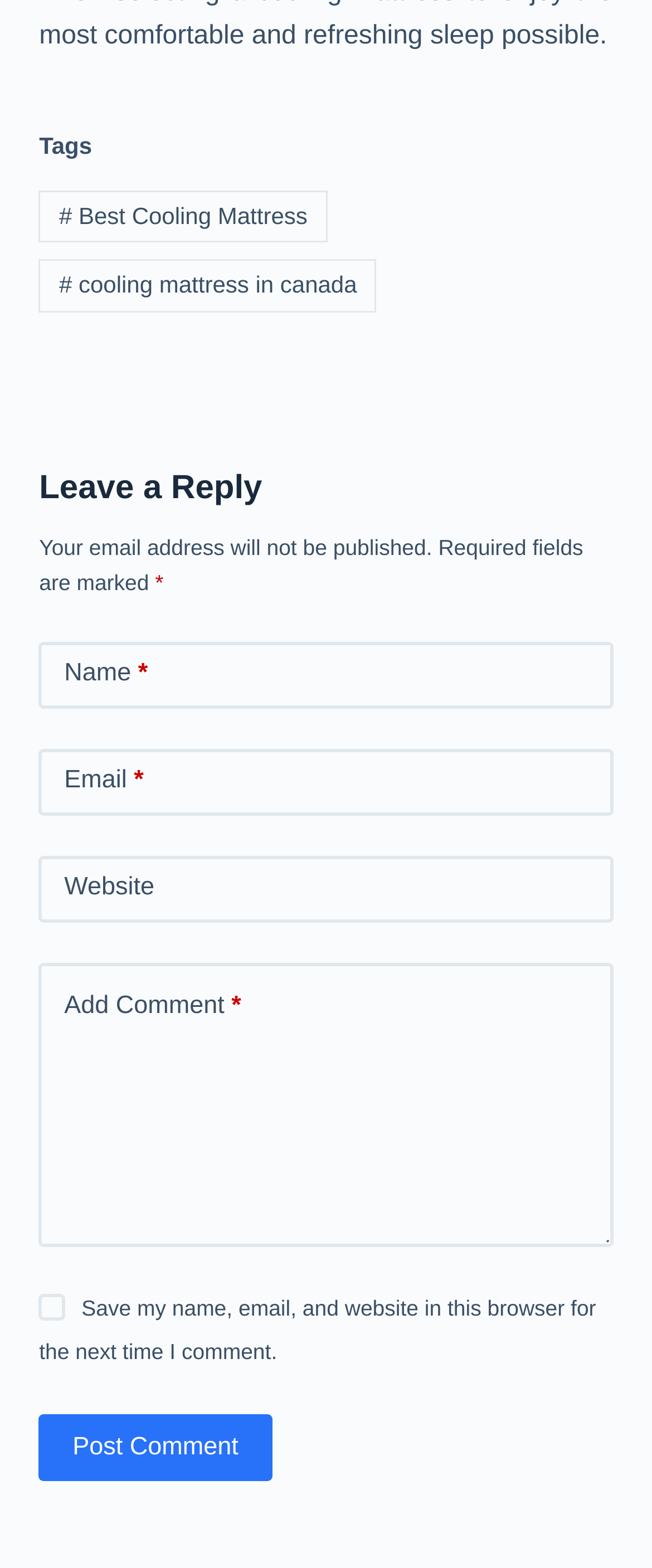Identify the bounding box coordinates of the section to be clicked to complete the task described by the following instruction: "Switch to desktop view". The coordinates should be four float numbers between 0 and 1, formatted as [left, top, right, bottom].

None